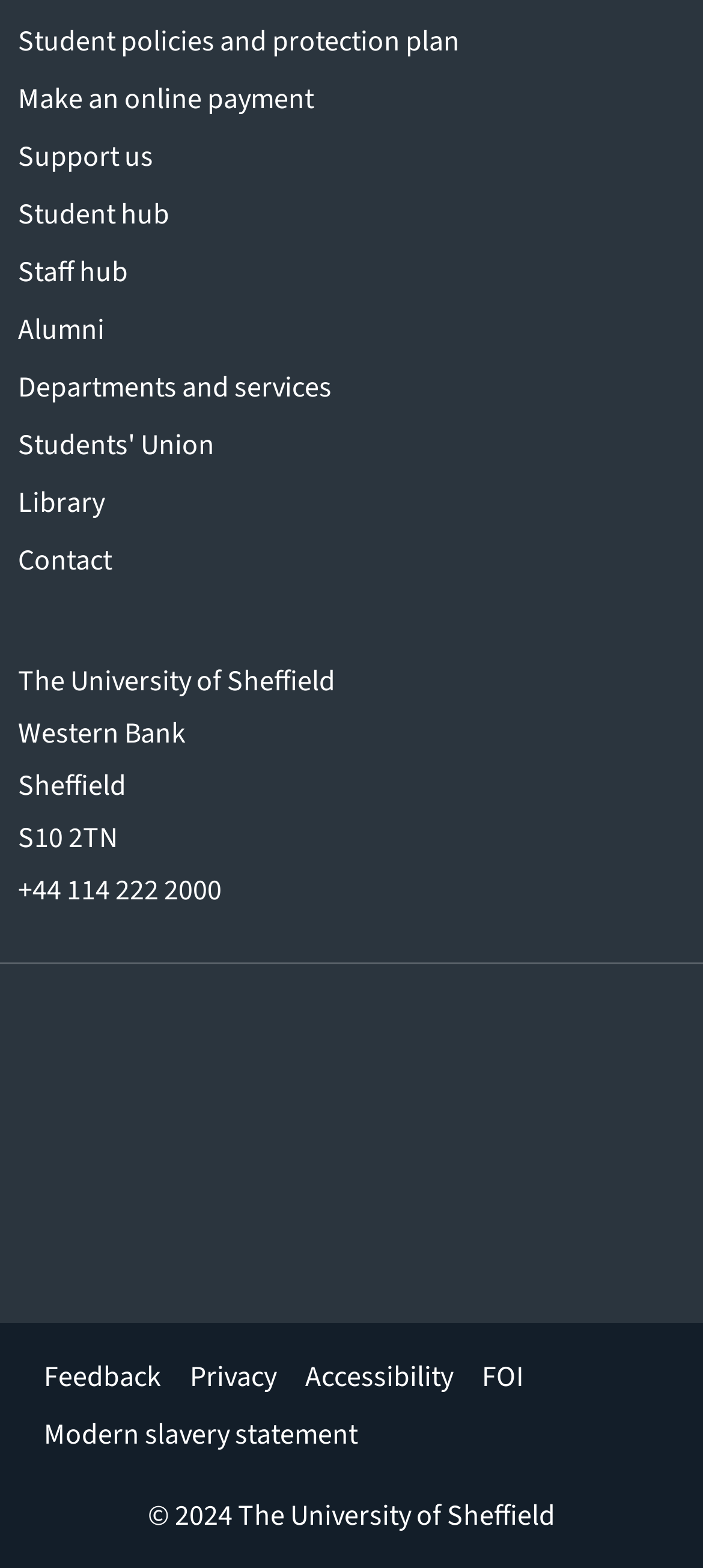What is the address of the university?
Kindly offer a comprehensive and detailed response to the question.

The address of the university can be found in the static text elements 'Western Bank', 'Sheffield', and 'S10 2TN' located at the top of the webpage, which are likely part of the university's contact information.